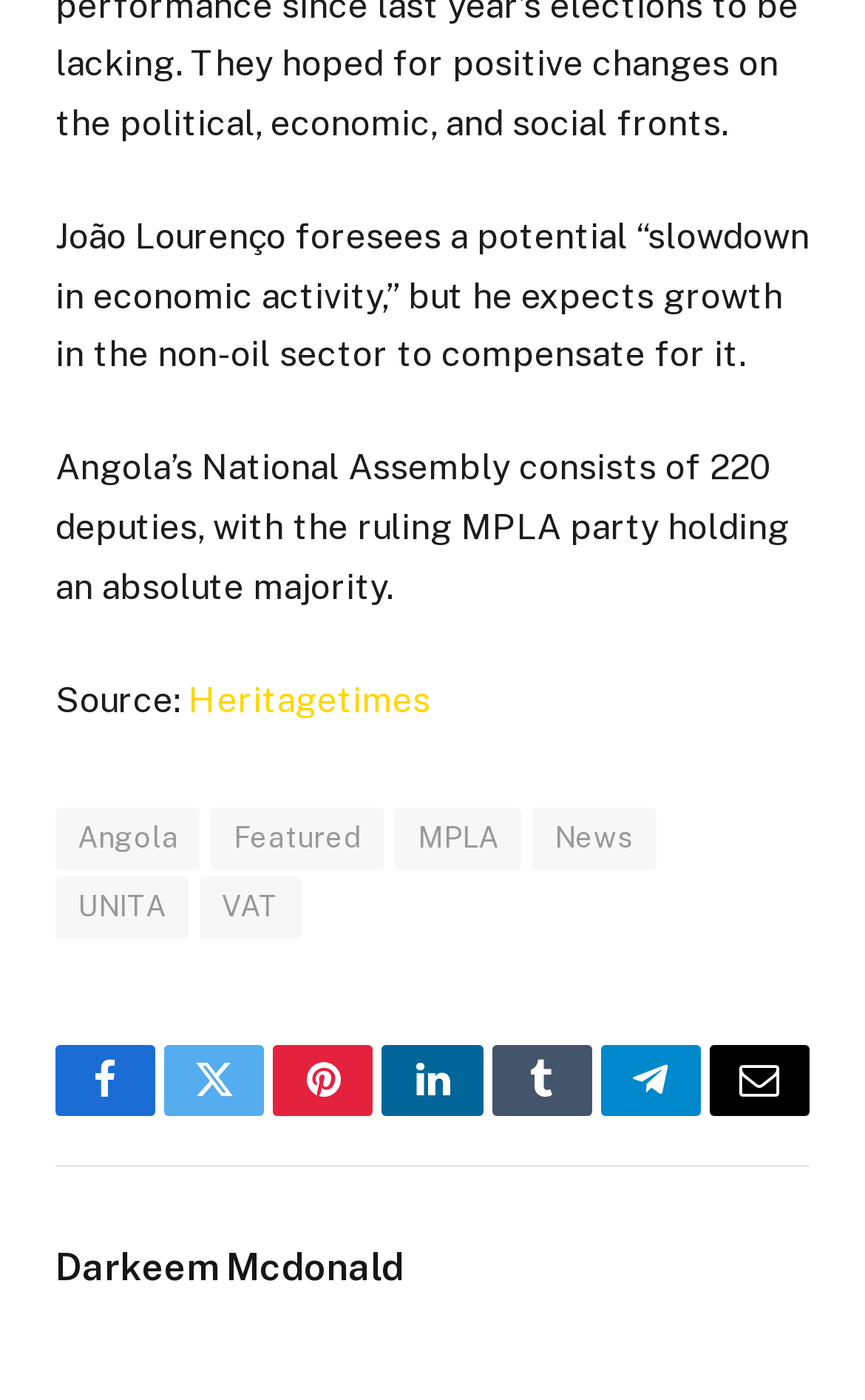Given the element description, predict the bounding box coordinates in the format (top-left x, top-left y, bottom-right x, bottom-right y). Make sure all values are between 0 and 1. Here is the element description: Darkeem Mcdonald

[0.064, 0.889, 0.467, 0.922]